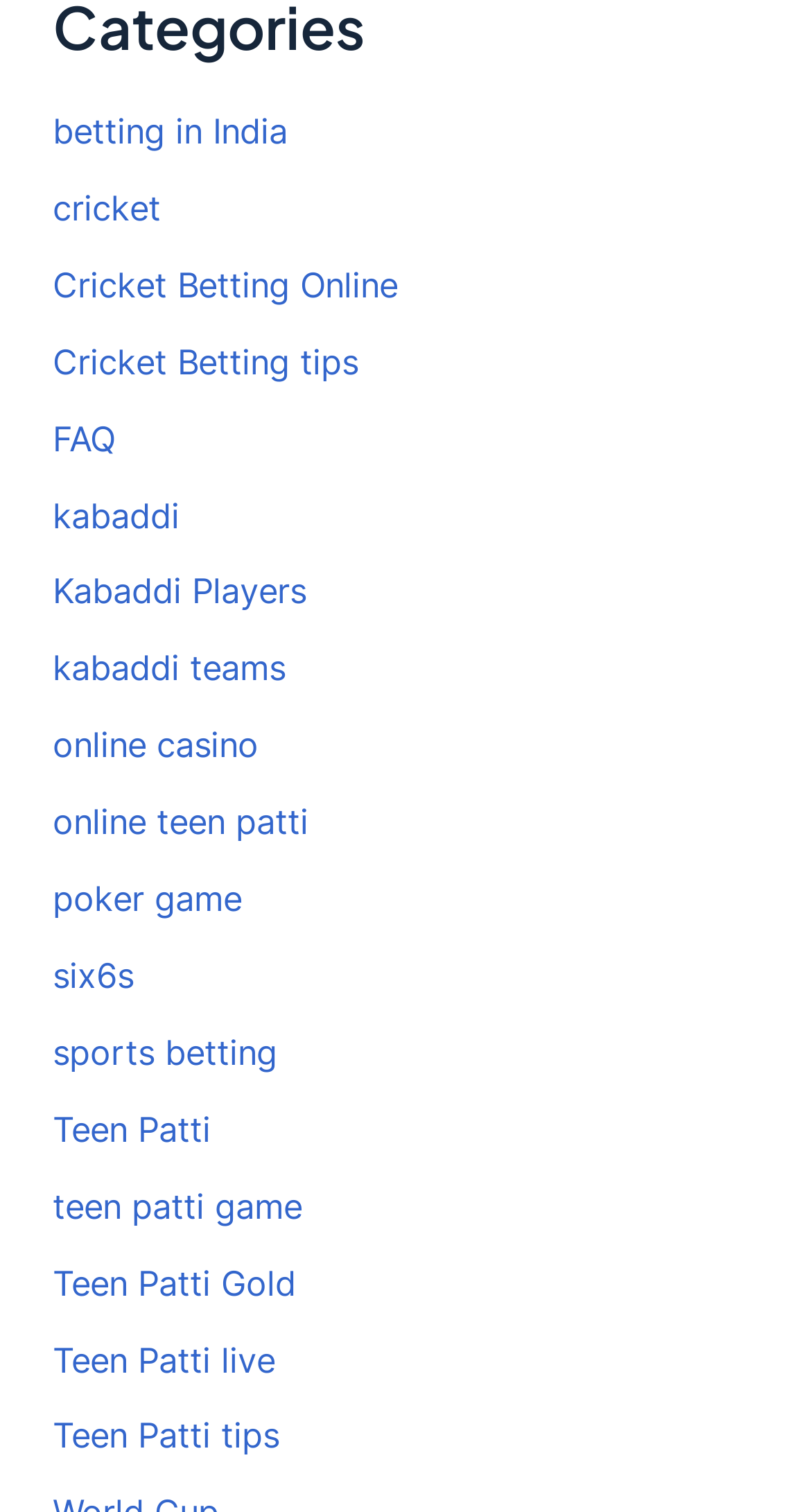Locate the bounding box coordinates of the element to click to perform the following action: 'explore online casino'. The coordinates should be given as four float values between 0 and 1, in the form of [left, top, right, bottom].

[0.065, 0.479, 0.319, 0.507]